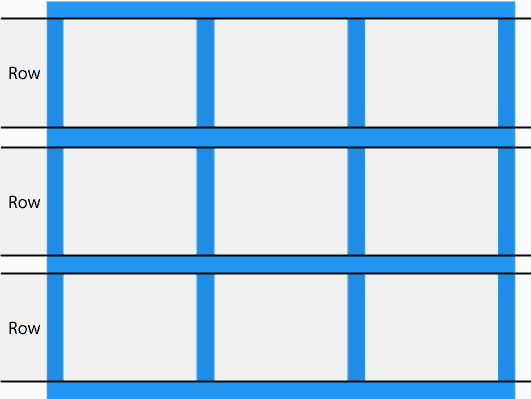What is the purpose of this grid layout design?
Please use the image to deliver a detailed and complete answer.

This layout exemplifies a common design used in web and application interfaces, where content can be organized systematically for enhanced readability and visual appeal, making it suitable for a variety of applications, such as data organization or content display.